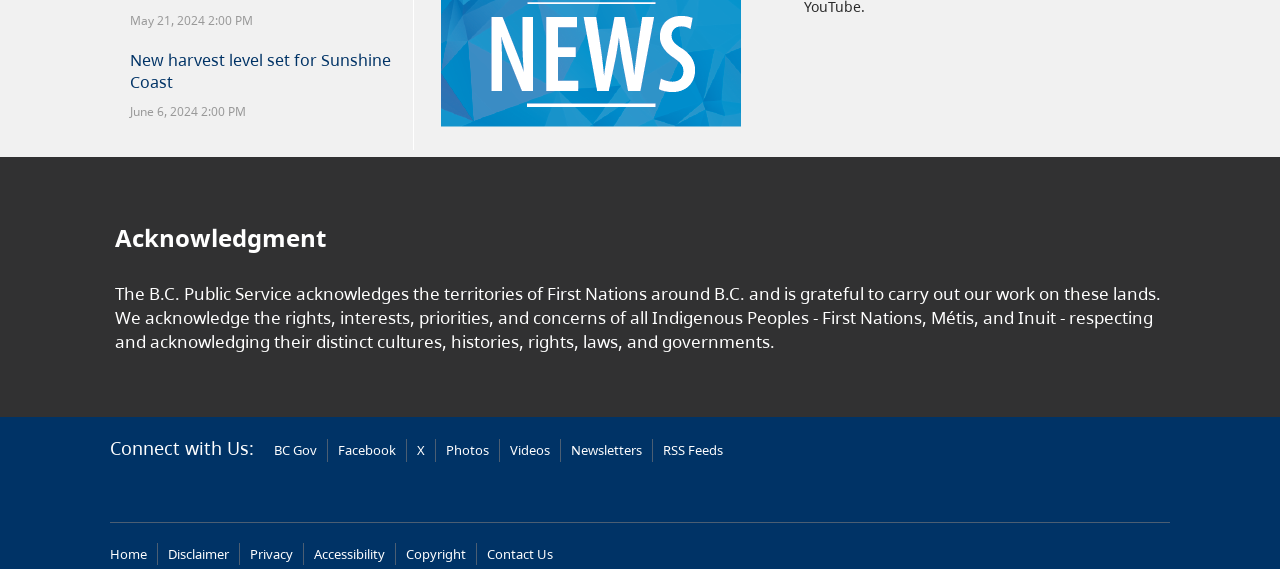Using the element description provided, determine the bounding box coordinates in the format (top-left x, top-left y, bottom-right x, bottom-right y). Ensure that all values are floating point numbers between 0 and 1. Element description: Videos

[0.398, 0.775, 0.43, 0.808]